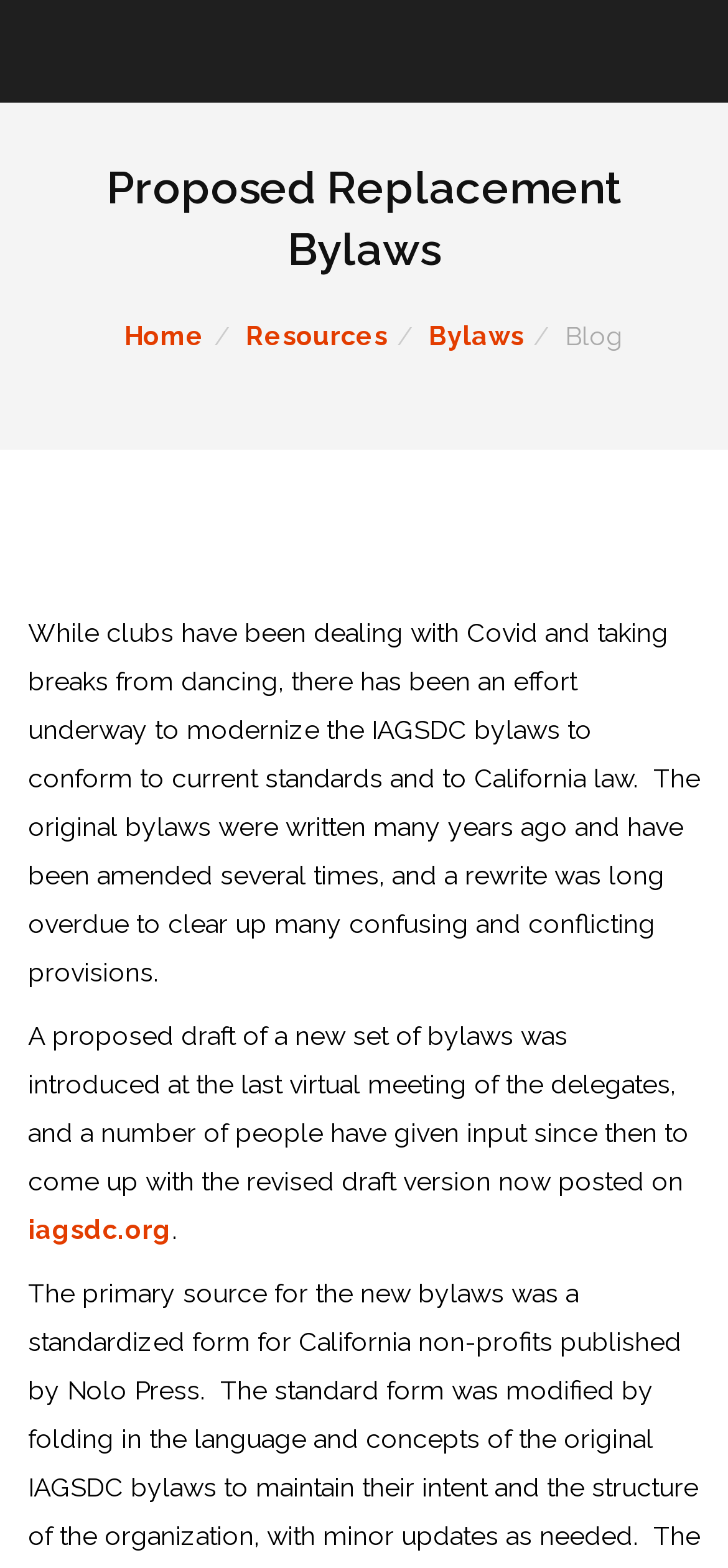How many navigation links are available?
Please answer the question with a single word or phrase, referencing the image.

4